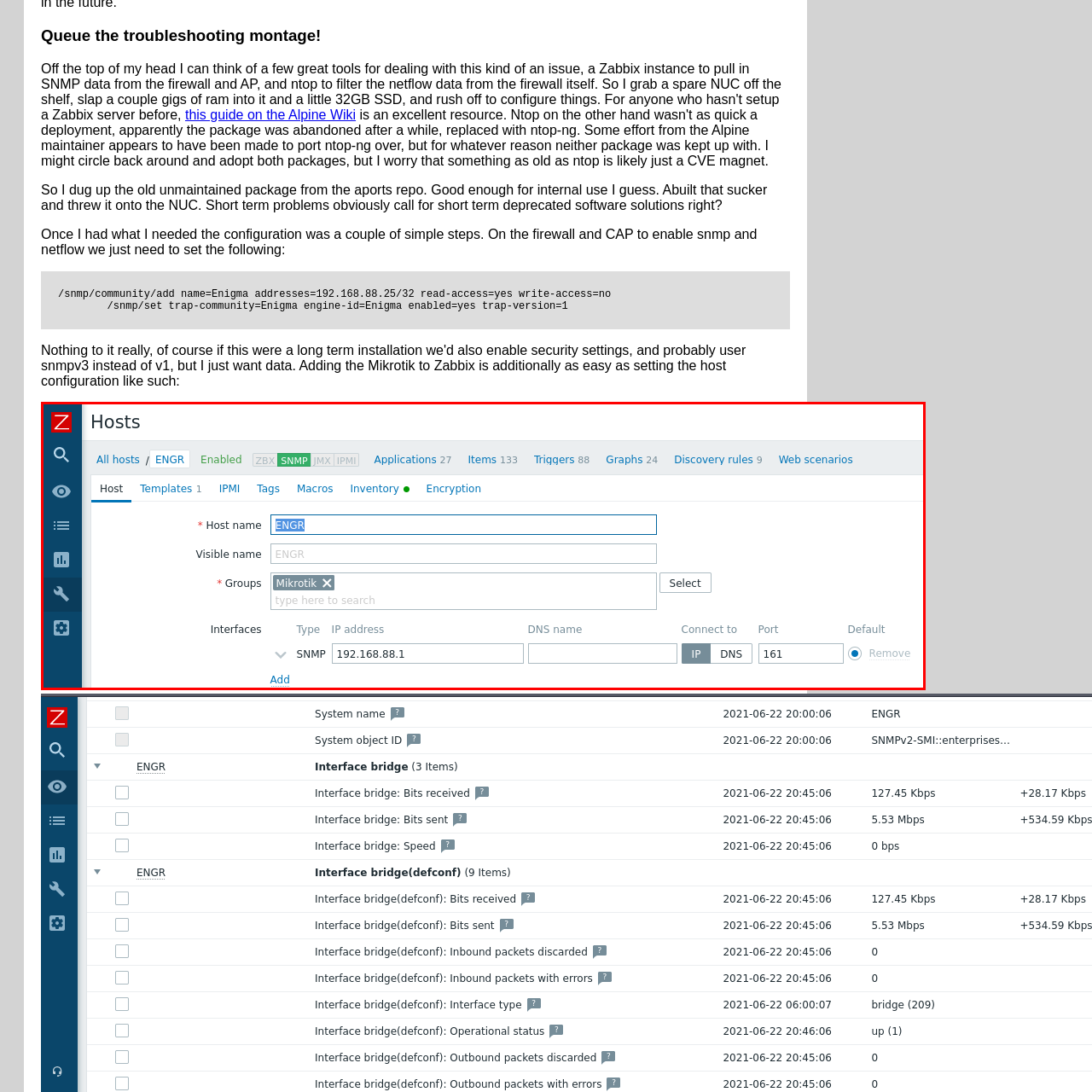What is the IP address associated with the SNMP type?
Focus on the image highlighted by the red bounding box and deliver a thorough explanation based on what you see.

The IP address associated with the SNMP type can be found in the dedicated area for listing interfaces, where it is listed alongside the SNMP type.